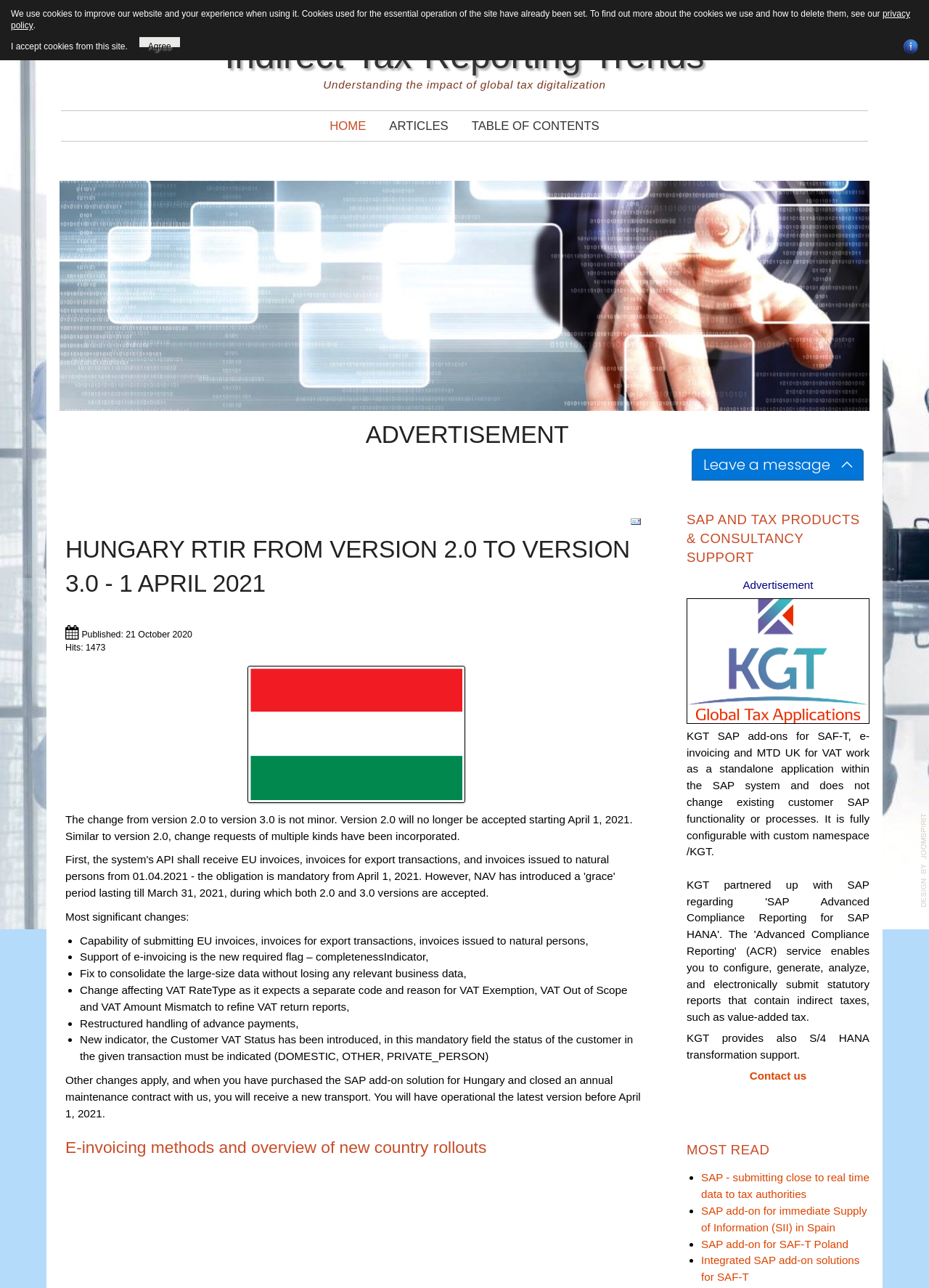Determine the bounding box coordinates for the area that should be clicked to carry out the following instruction: "Click on 'Indirect Tax Reporting Trends'".

[0.066, 0.029, 0.934, 0.057]